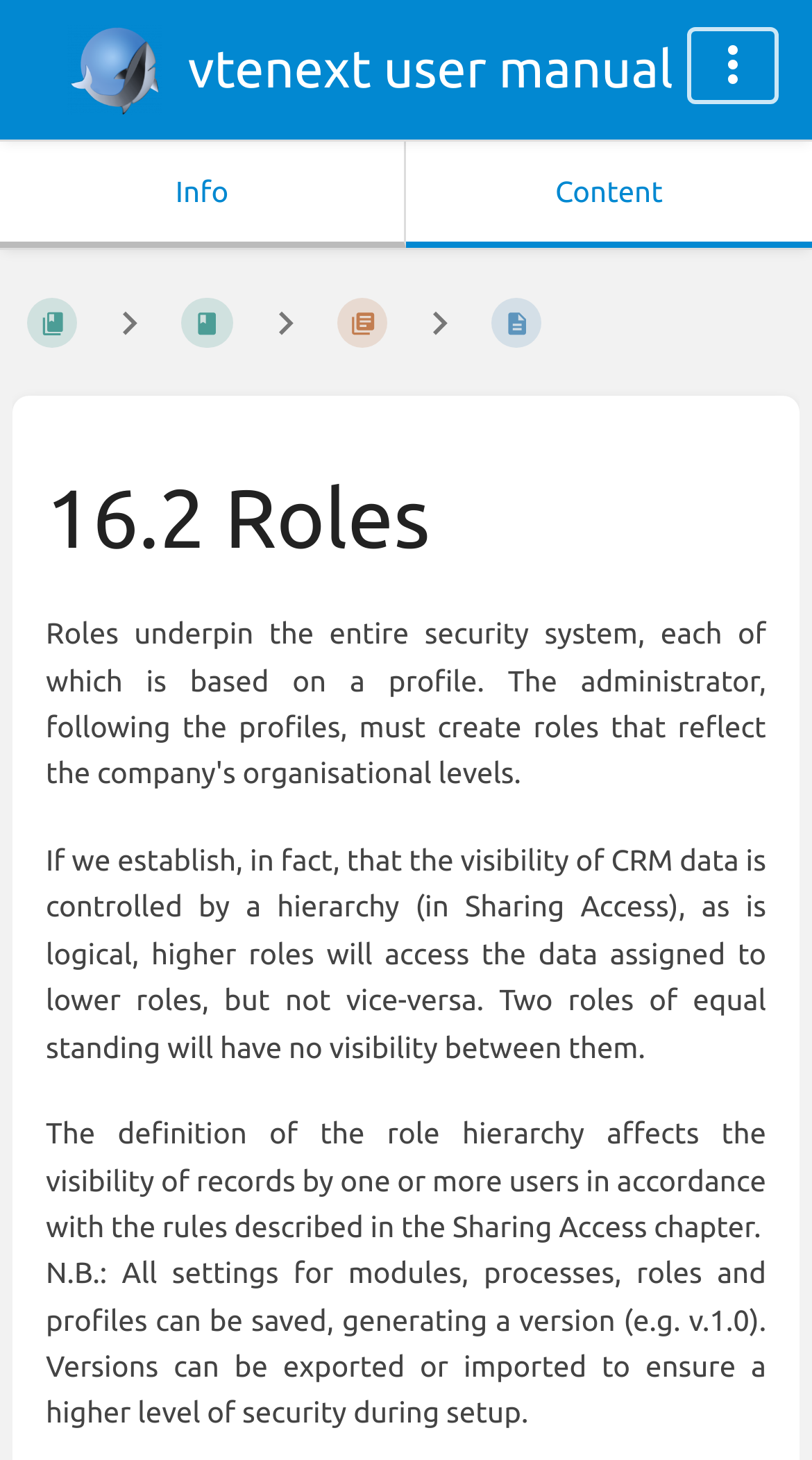From the screenshot, find the bounding box of the UI element matching this description: "Main Menu". Supply the bounding box coordinates in the form [left, top, right, bottom], each a float between 0 and 1.

None